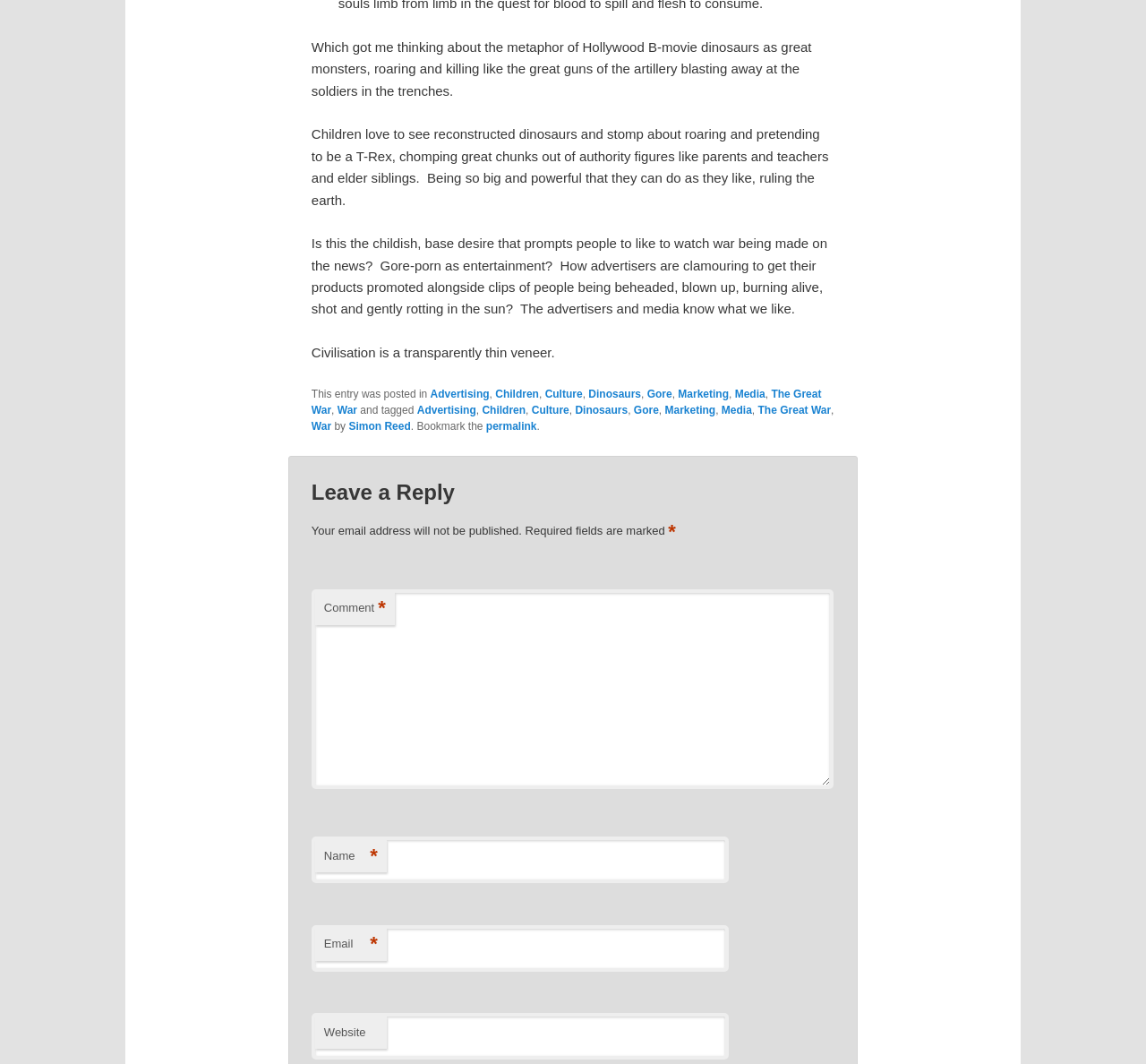Based on the image, please elaborate on the answer to the following question:
Can users leave their website URL when commenting?

When leaving a comment, users have the option to fill in their website URL, although it is not a required field.